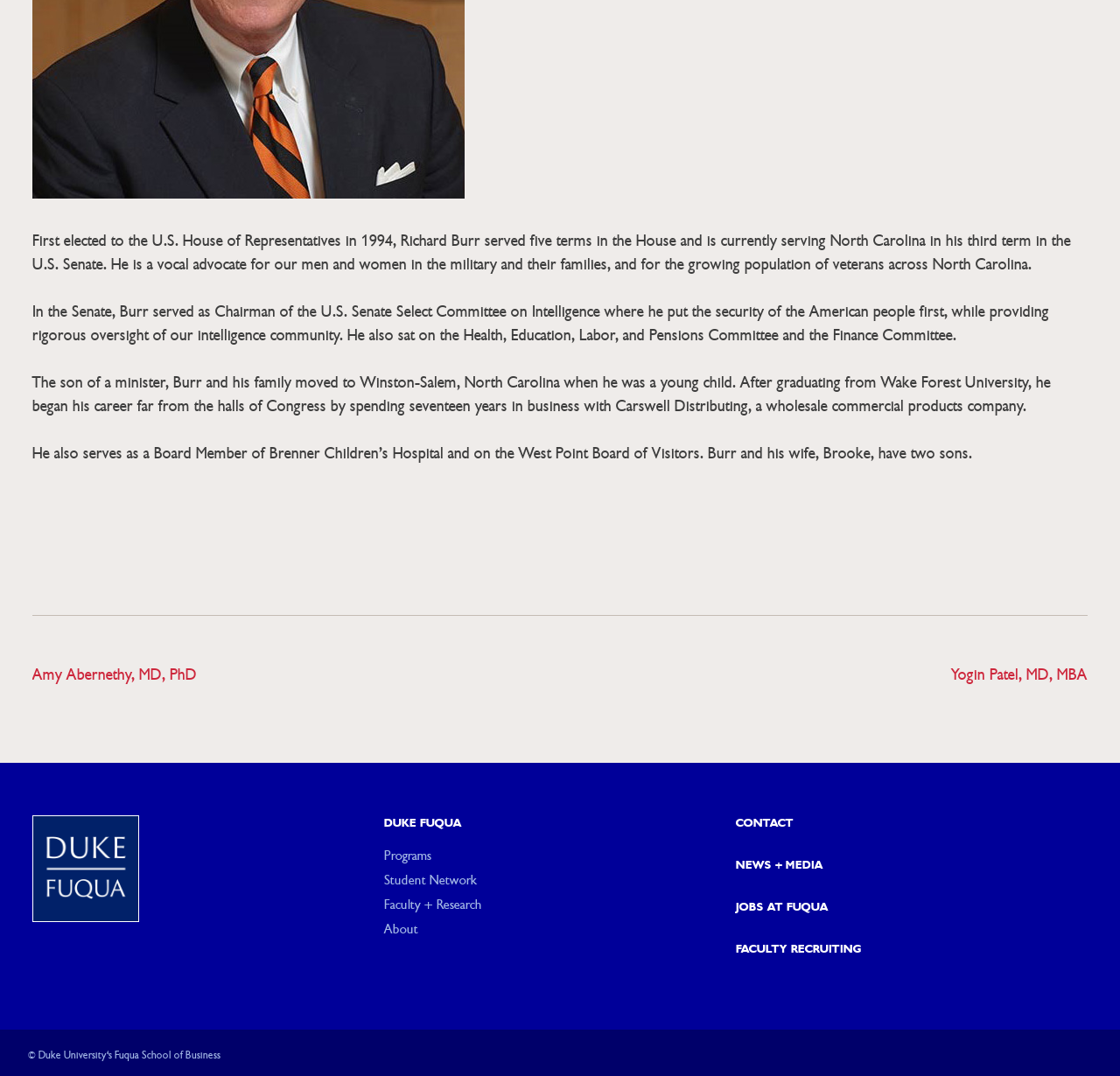Provide the bounding box coordinates of the HTML element described by the text: "News + Media".

[0.657, 0.798, 0.735, 0.812]